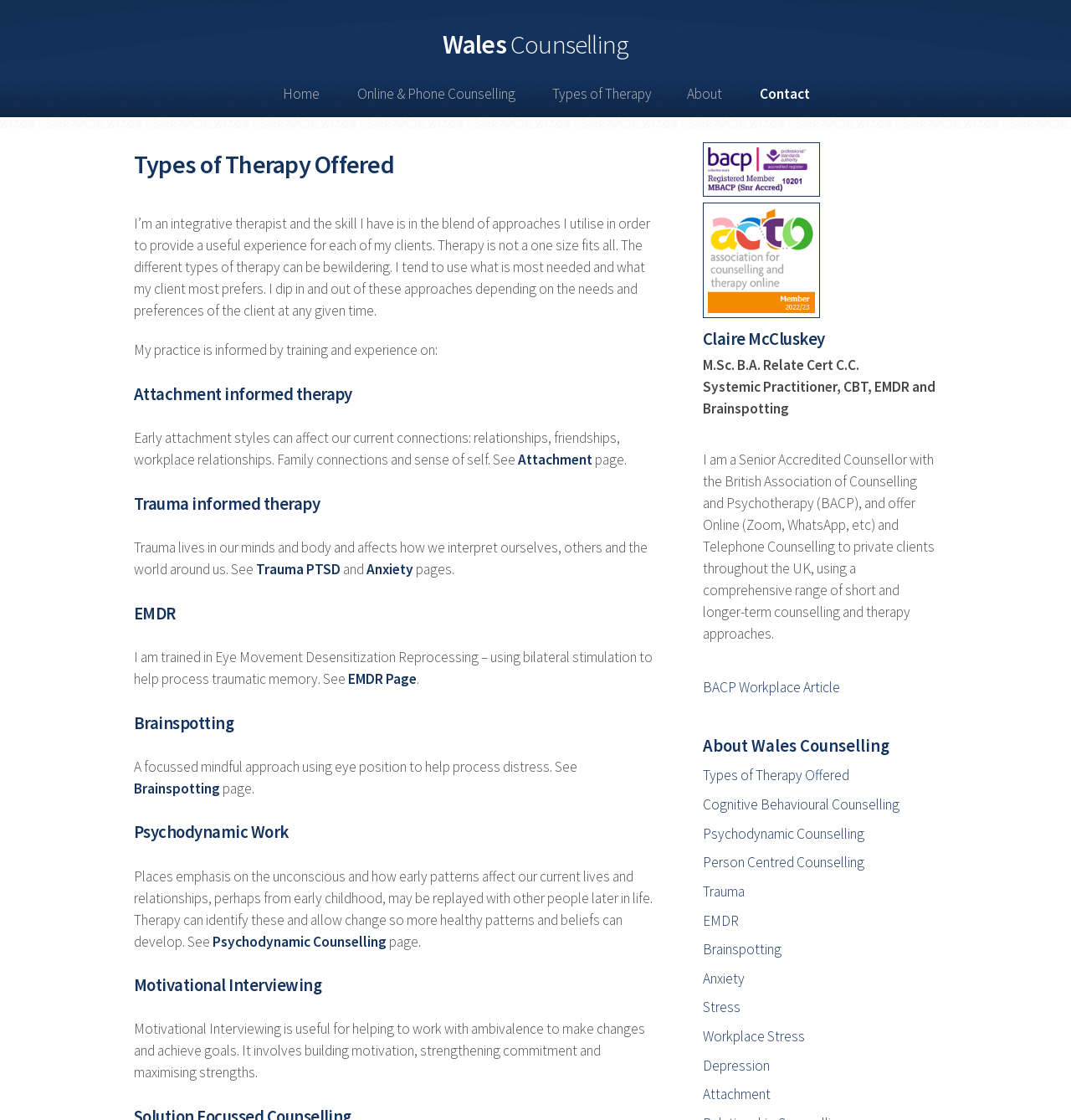Please specify the bounding box coordinates of the region to click in order to perform the following instruction: "View 'EMDR Page'".

[0.325, 0.598, 0.389, 0.615]